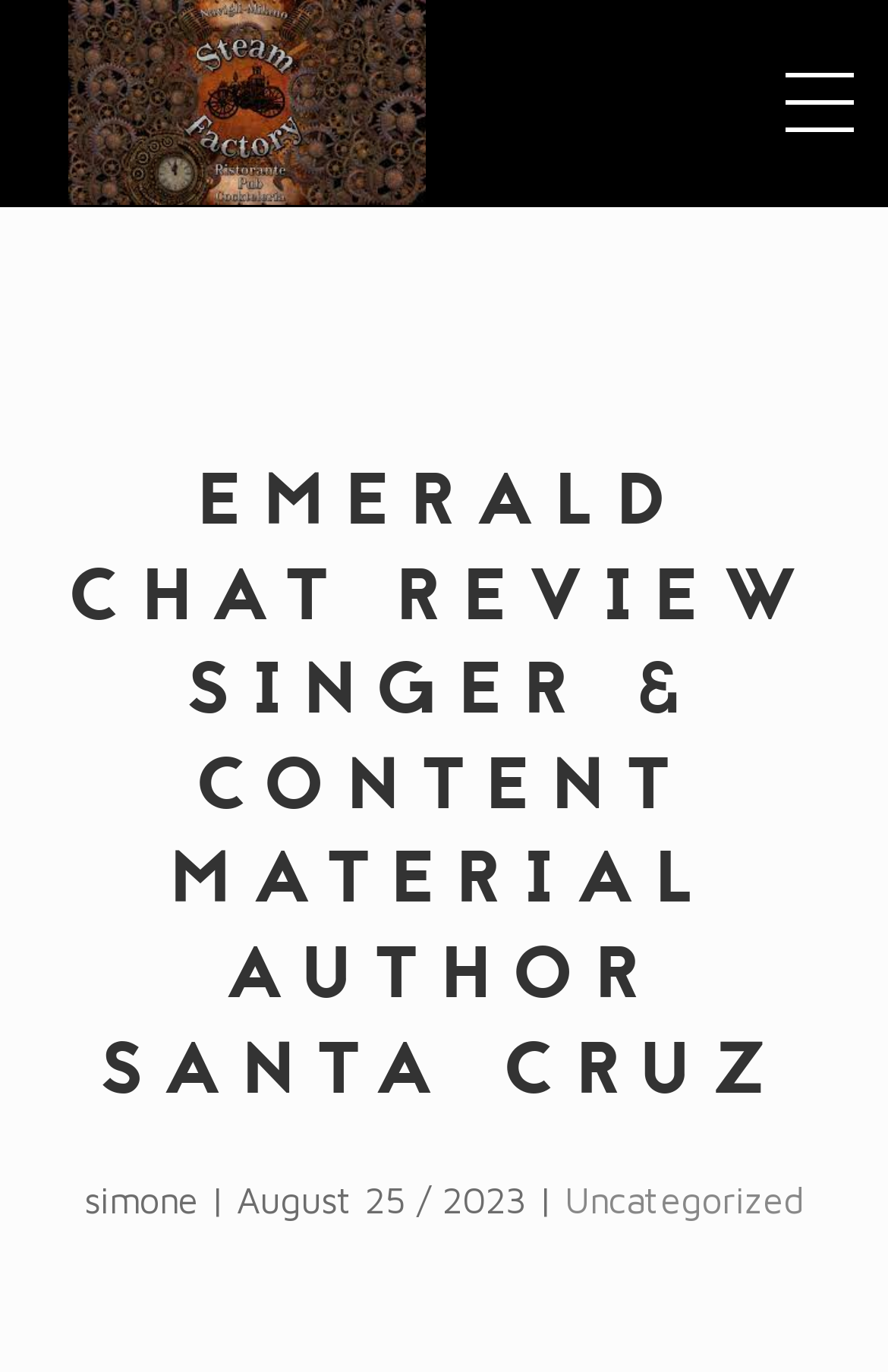Provide the bounding box coordinates of the HTML element described by the text: "Uncategorized". The coordinates should be in the format [left, top, right, bottom] with values between 0 and 1.

[0.636, 0.86, 0.905, 0.89]